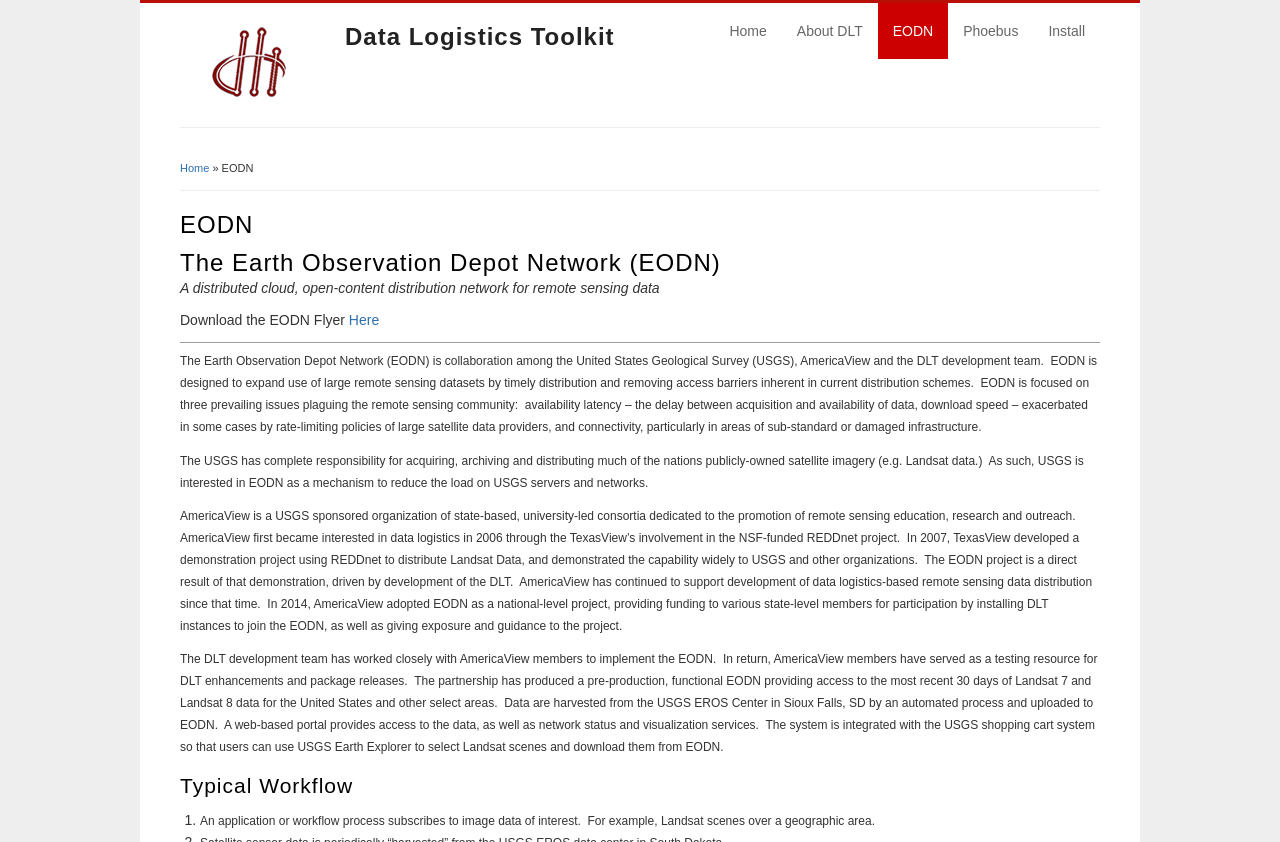What is the name of the network described on this webpage? Please answer the question using a single word or phrase based on the image.

EODN